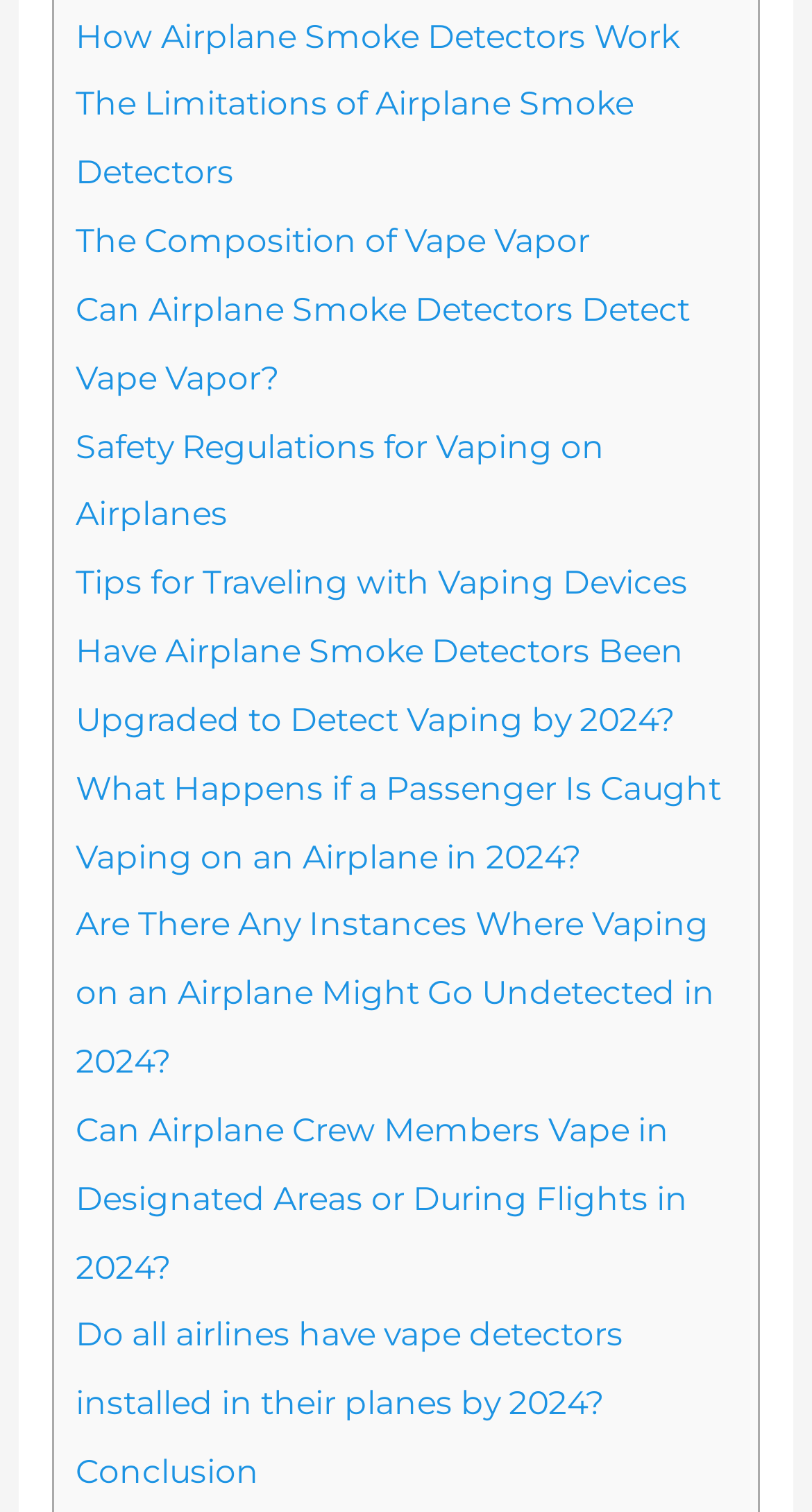Show me the bounding box coordinates of the clickable region to achieve the task as per the instruction: "Check if airplane smoke detectors can detect vape vapor".

[0.093, 0.191, 0.849, 0.263]